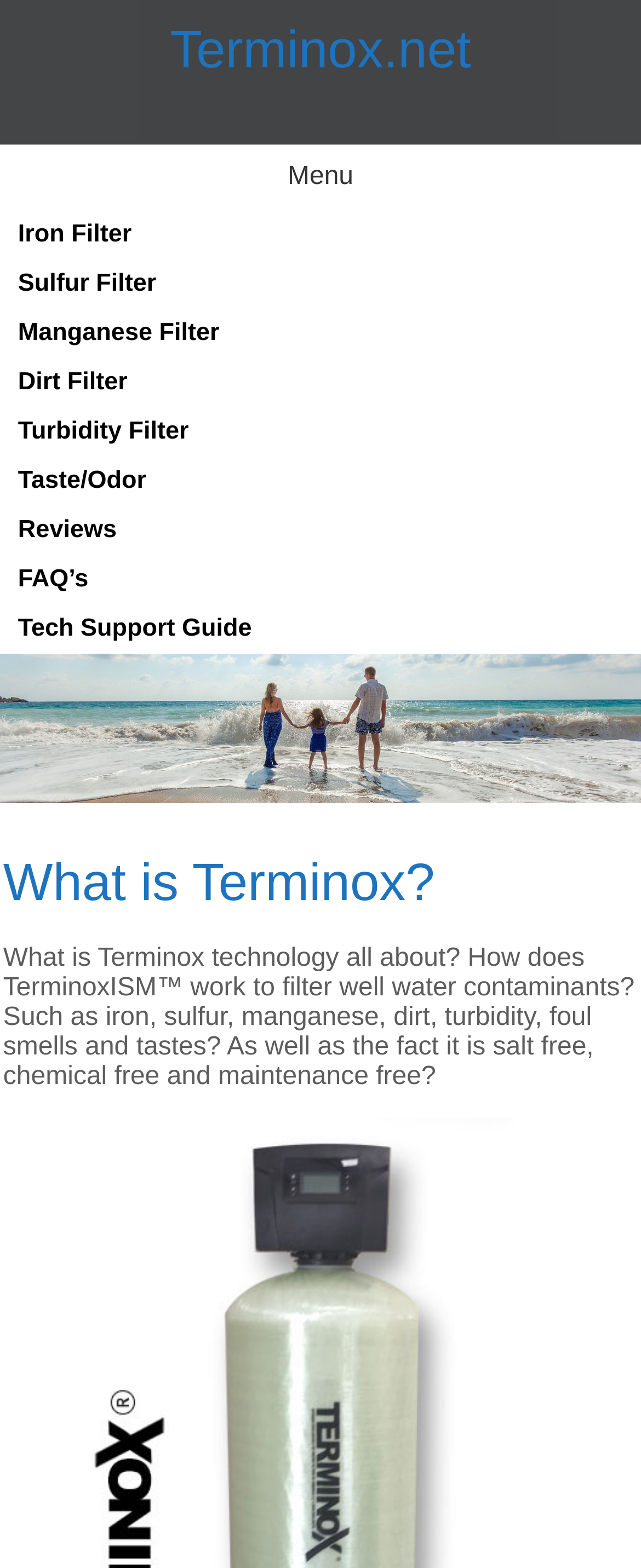Is Terminox maintenance free?
Please utilize the information in the image to give a detailed response to the question.

I read the StaticText element, which states that Terminox is 'salt free, chemical free and maintenance free'.